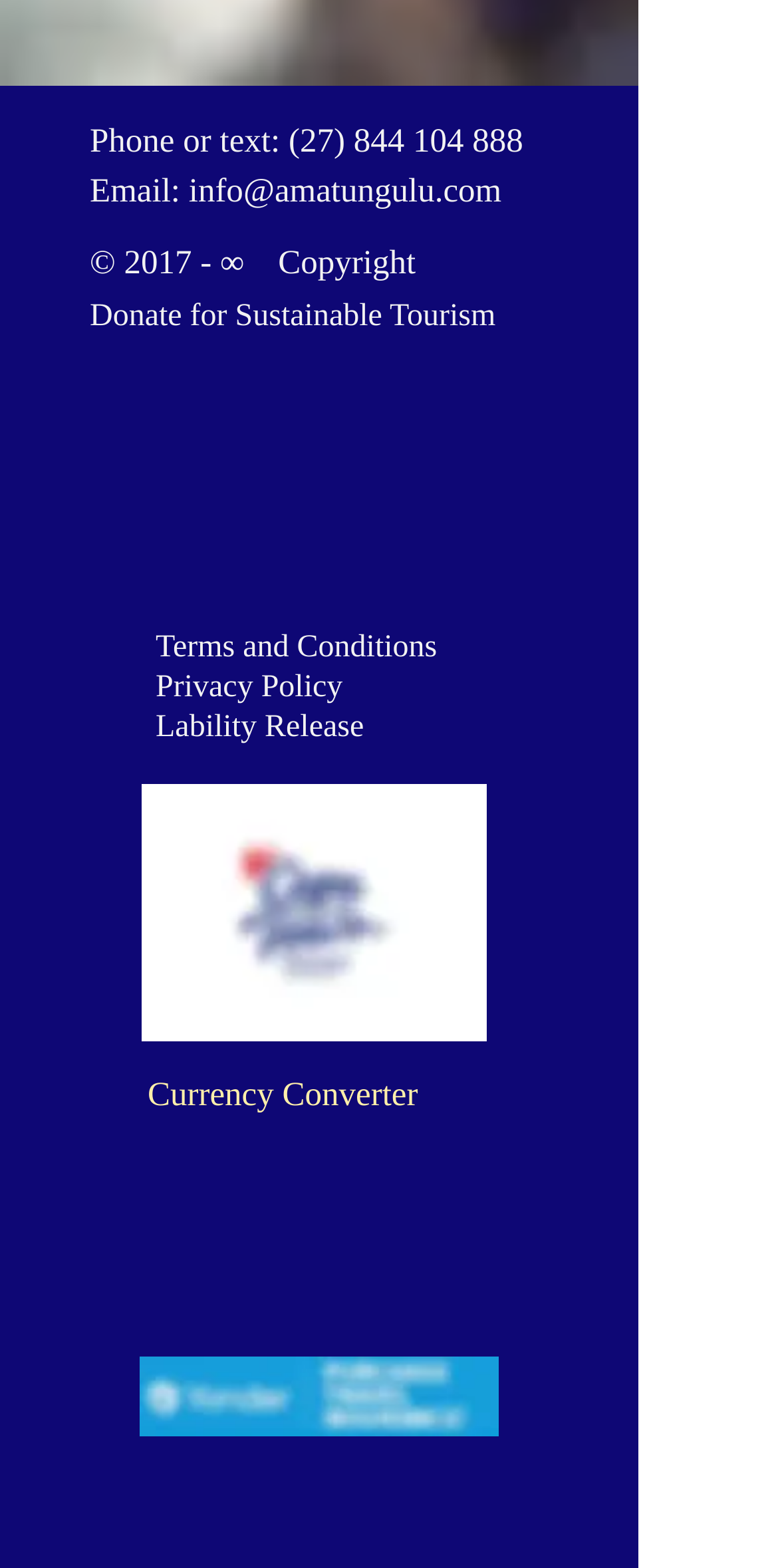Please find the bounding box coordinates of the element's region to be clicked to carry out this instruction: "Call the phone number".

[0.115, 0.074, 0.751, 0.106]